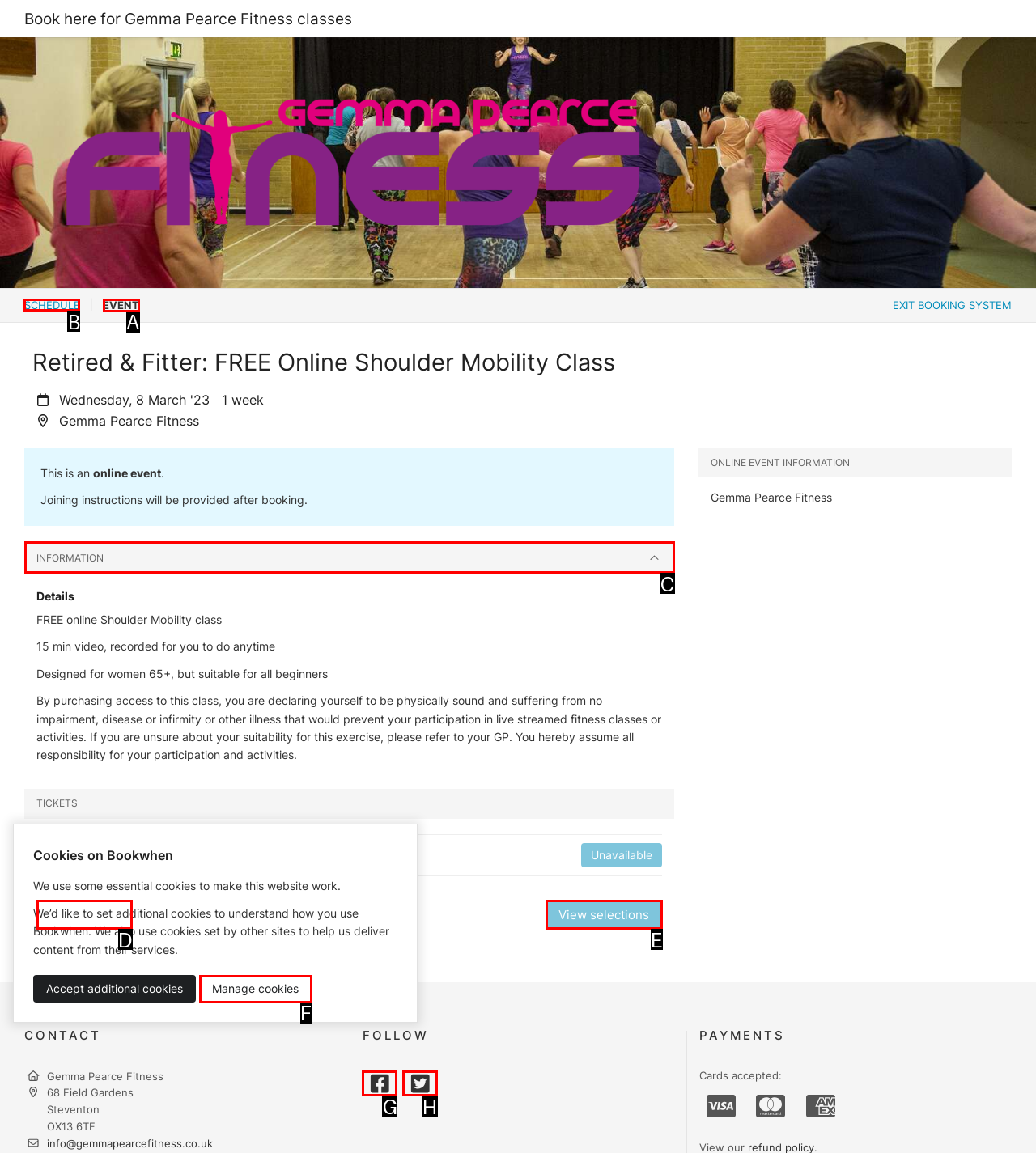Choose the HTML element that needs to be clicked for the given task: Click the Log In button Respond by giving the letter of the chosen option.

None